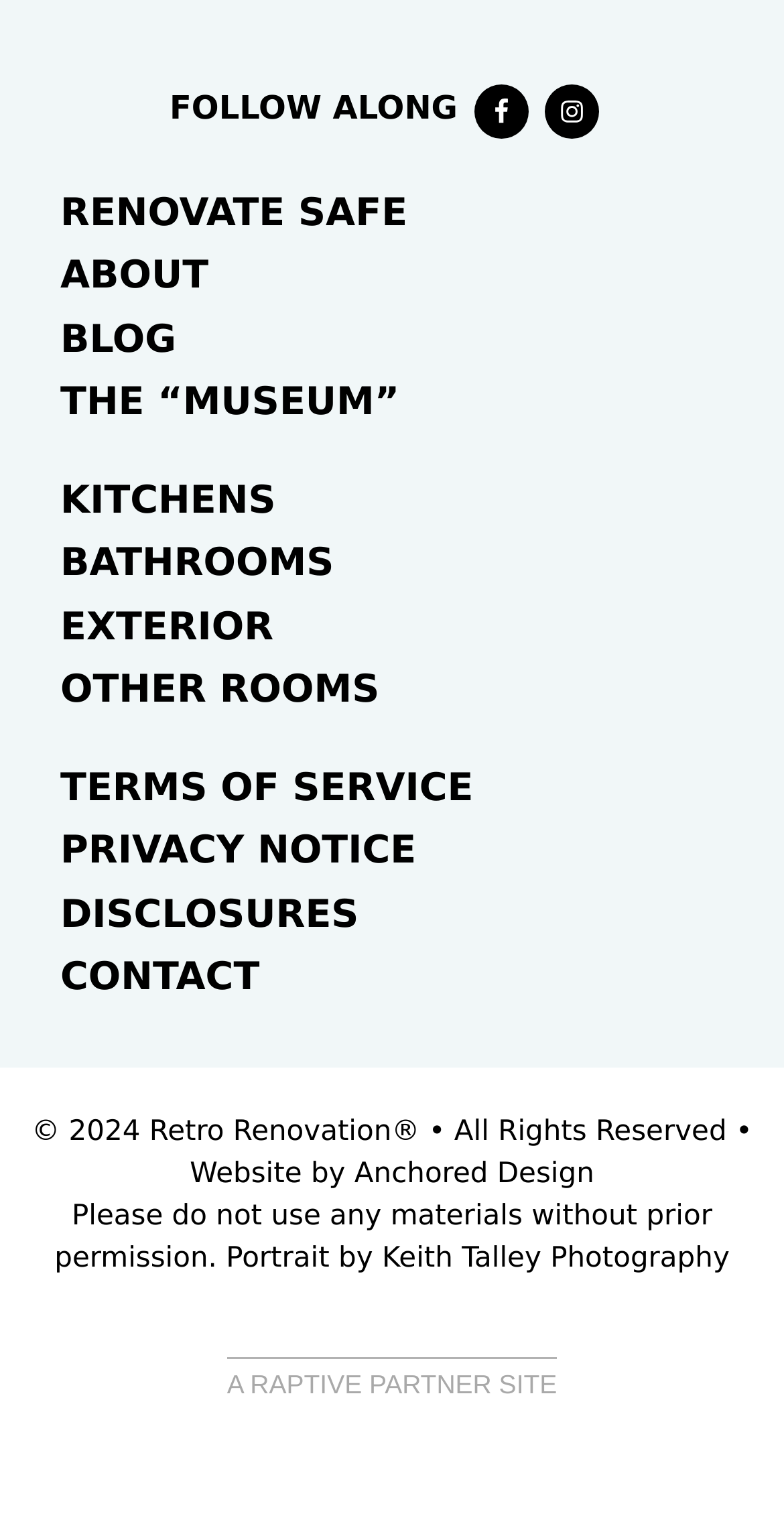What are the main categories of renovation?
Carefully analyze the image and provide a thorough answer to the question.

I observed that the webpage has a section with links to different categories of renovation, including Kitchens, Bathrooms, Exterior, and Other Rooms, which suggests that these are the main categories of renovation.